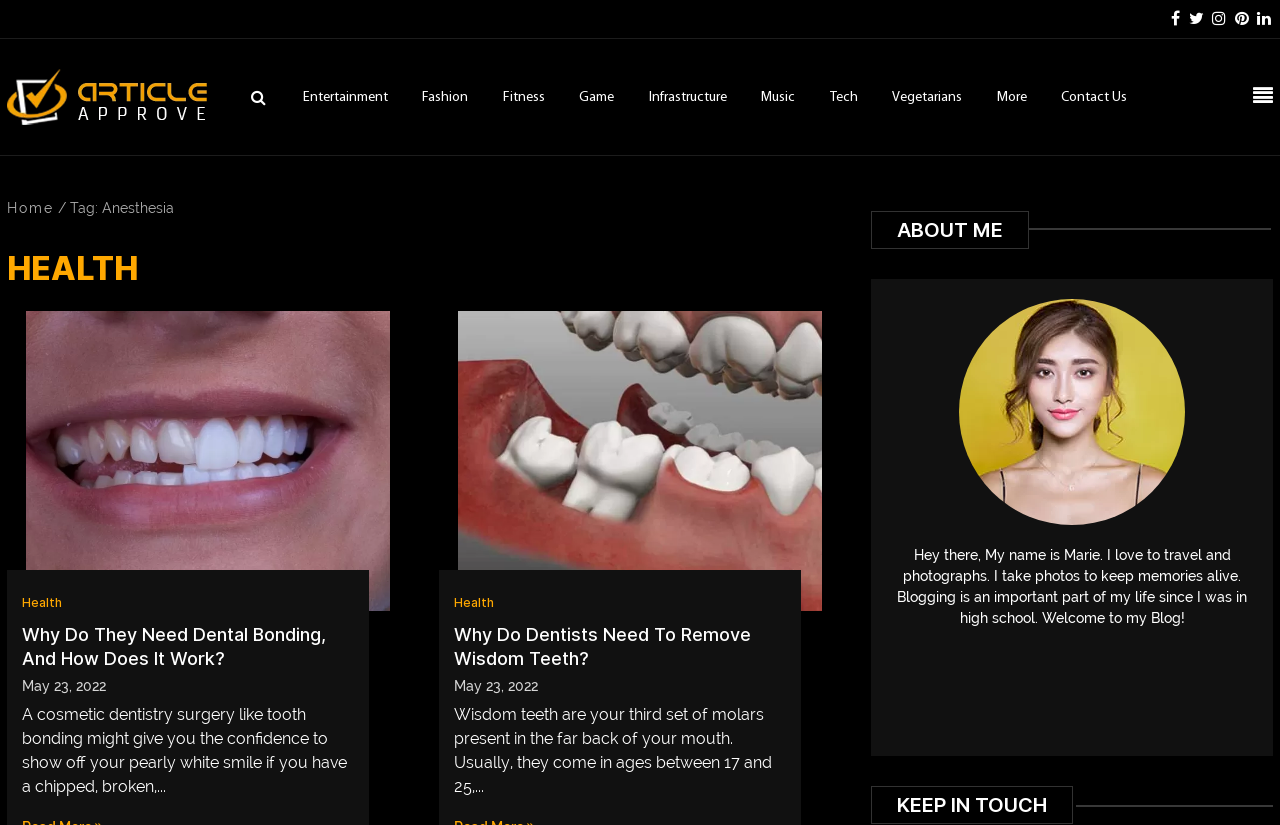How many categories are listed in the top navigation menu?
Make sure to answer the question with a detailed and comprehensive explanation.

The top navigation menu lists 9 categories: Entertainment, Fashion, Fitness, Game, Infrastructure, Music, Tech, Vegetarians, and More.